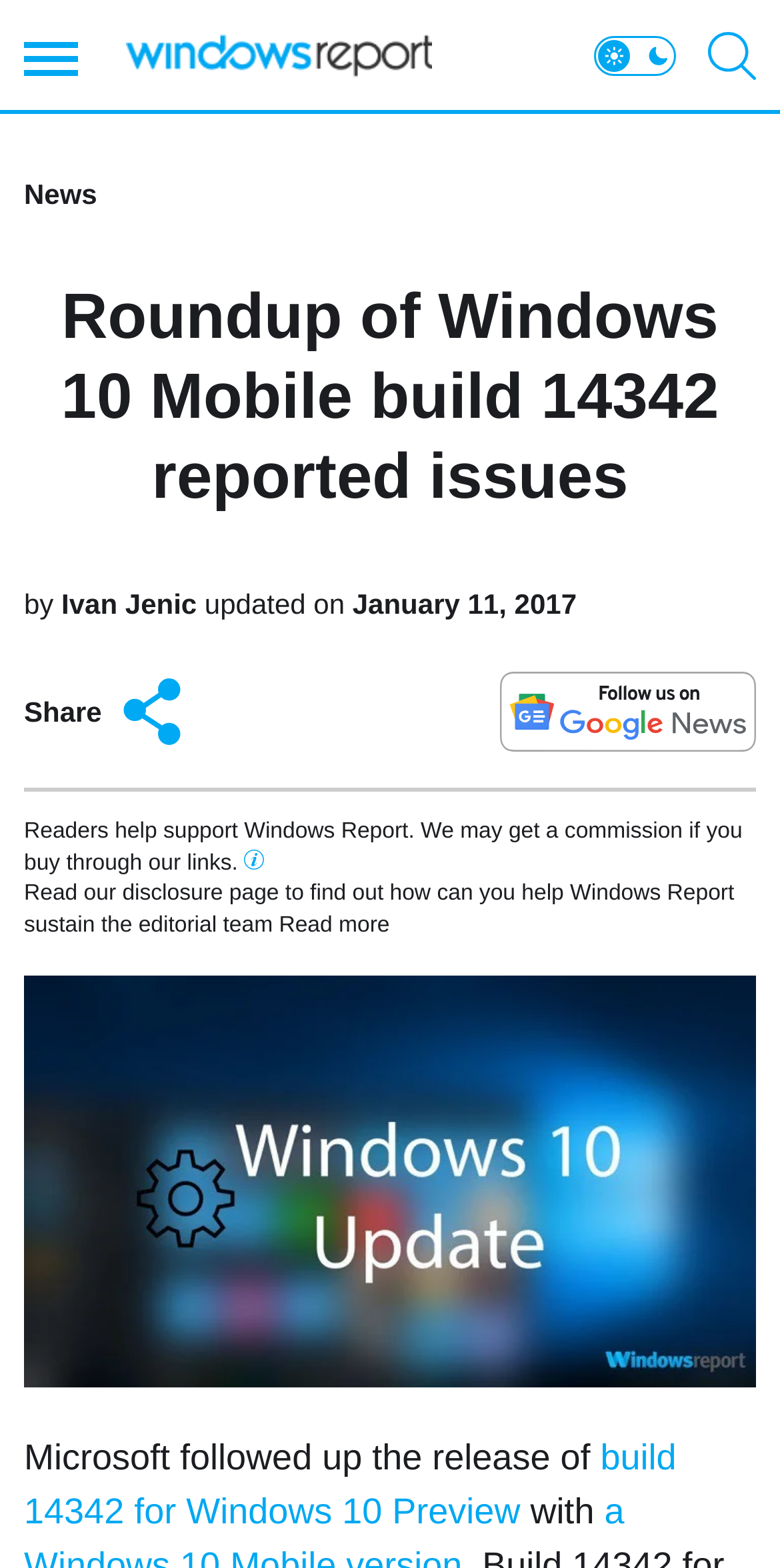Find the bounding box coordinates of the clickable area that will achieve the following instruction: "Read the Affiliate Disclosure".

[0.358, 0.583, 0.5, 0.598]